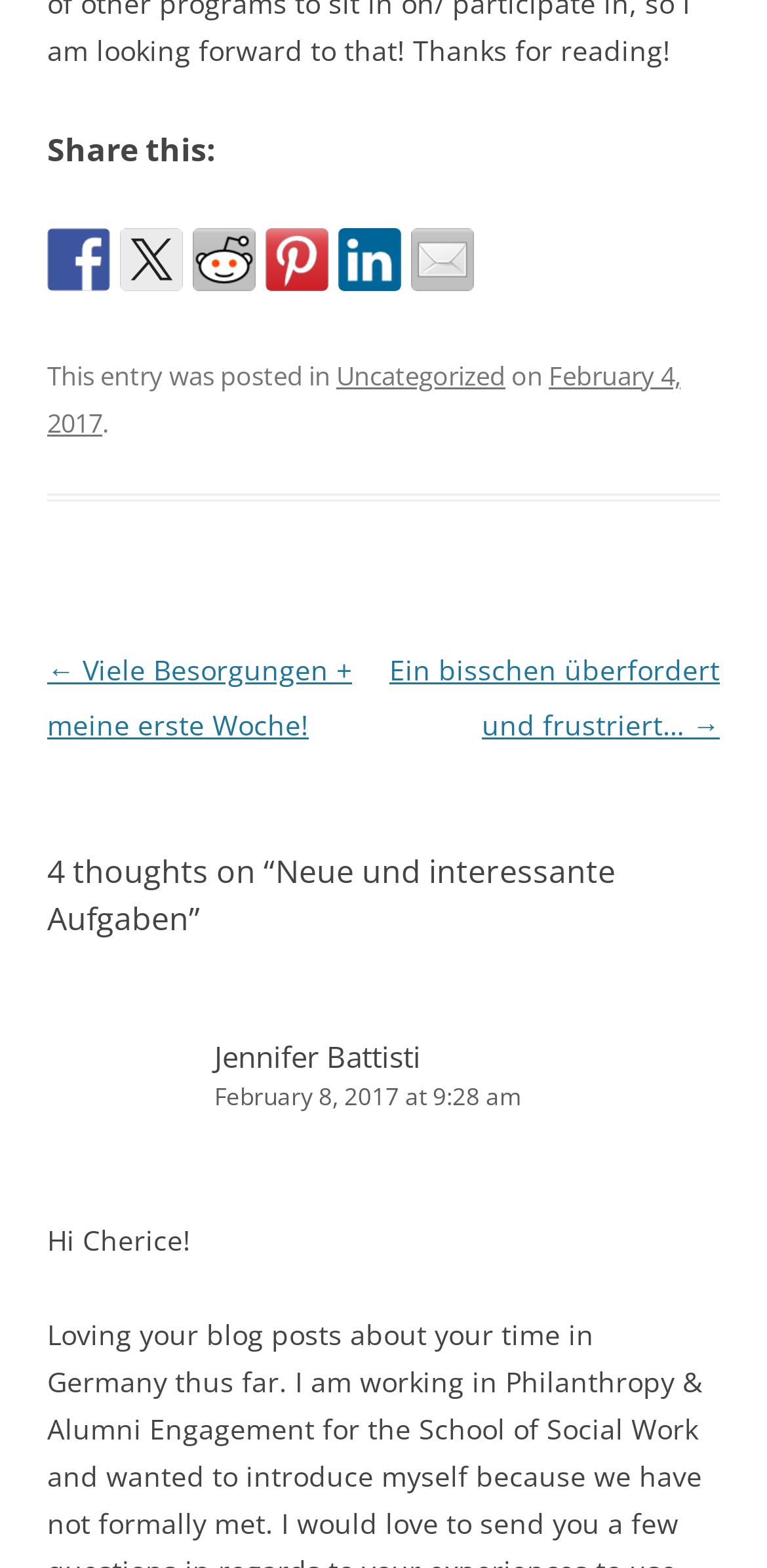Identify the bounding box for the UI element described as: "Uncategorized". The coordinates should be four float numbers between 0 and 1, i.e., [left, top, right, bottom].

[0.438, 0.228, 0.659, 0.251]